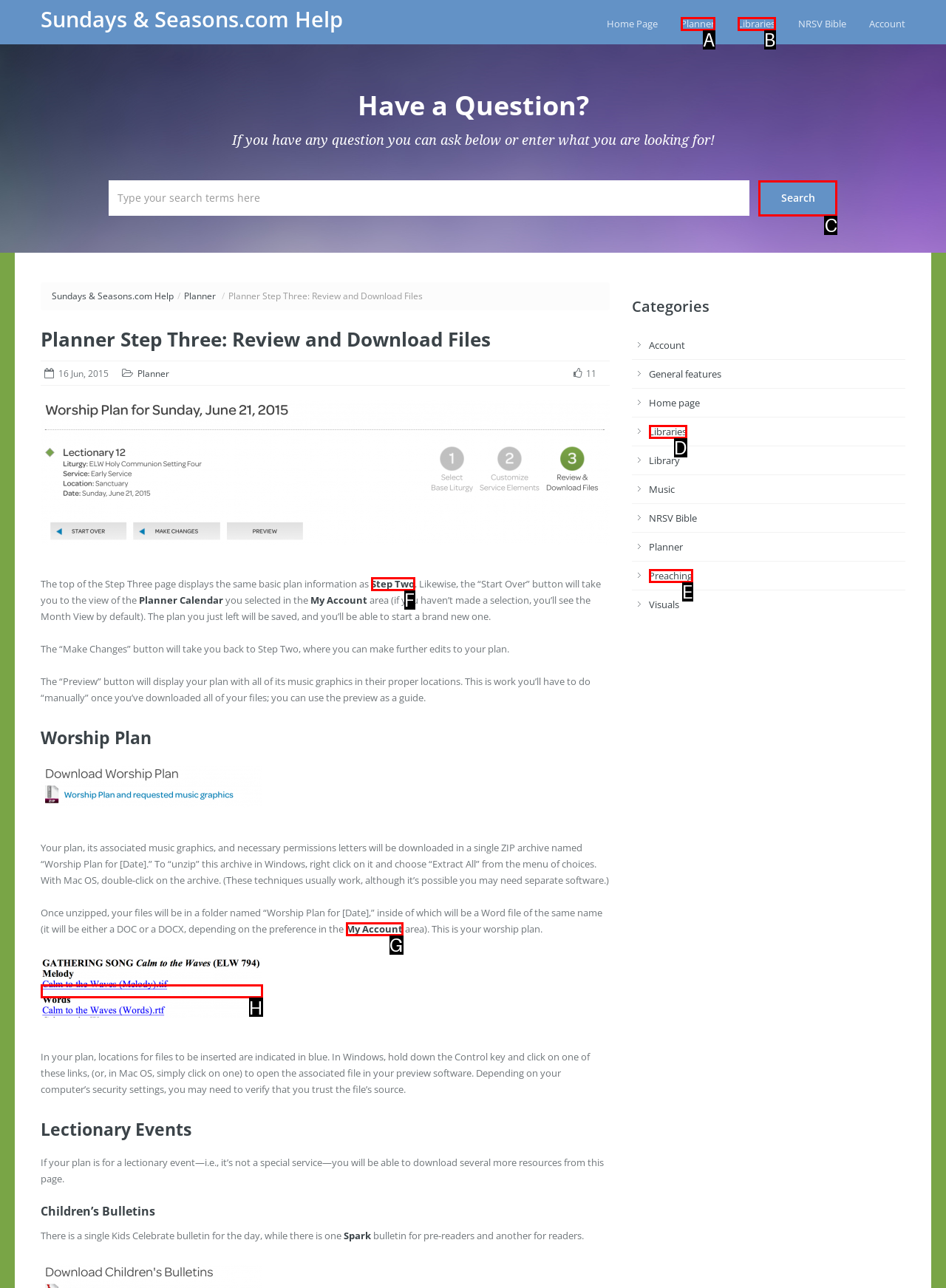From the options provided, determine which HTML element best fits the description: alt="plan file insert". Answer with the correct letter.

H